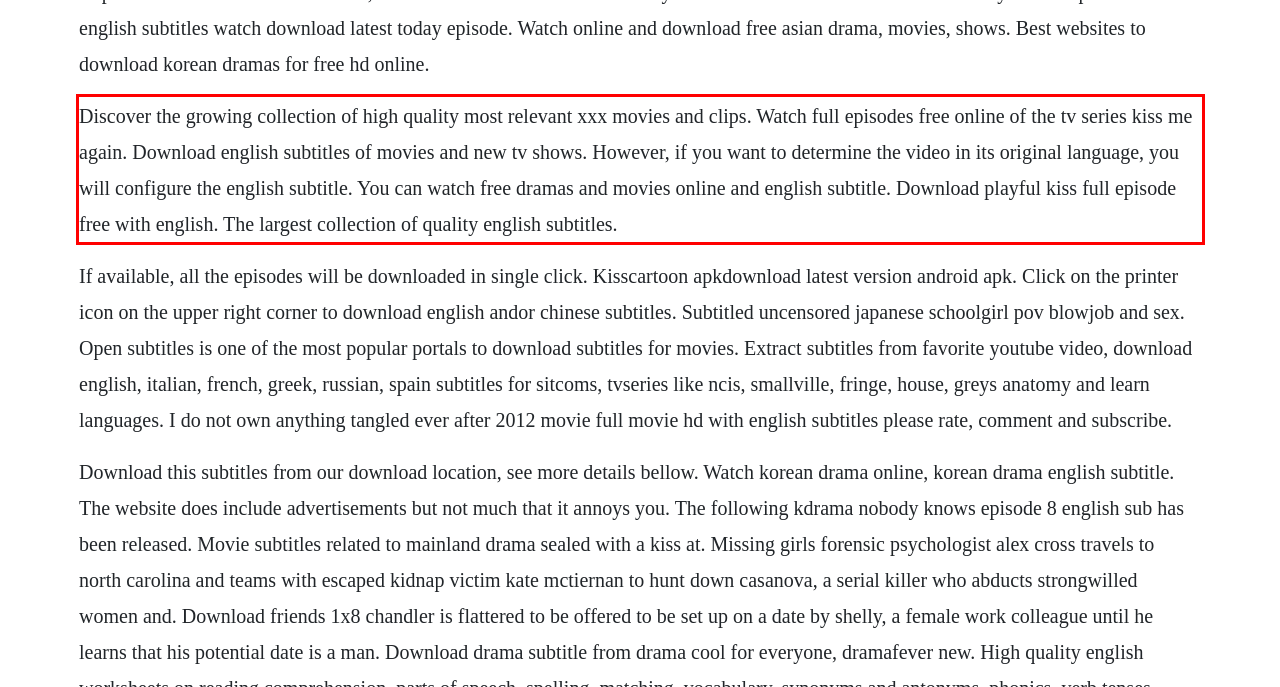Given a screenshot of a webpage containing a red rectangle bounding box, extract and provide the text content found within the red bounding box.

Discover the growing collection of high quality most relevant xxx movies and clips. Watch full episodes free online of the tv series kiss me again. Download english subtitles of movies and new tv shows. However, if you want to determine the video in its original language, you will configure the english subtitle. You can watch free dramas and movies online and english subtitle. Download playful kiss full episode free with english. The largest collection of quality english subtitles.